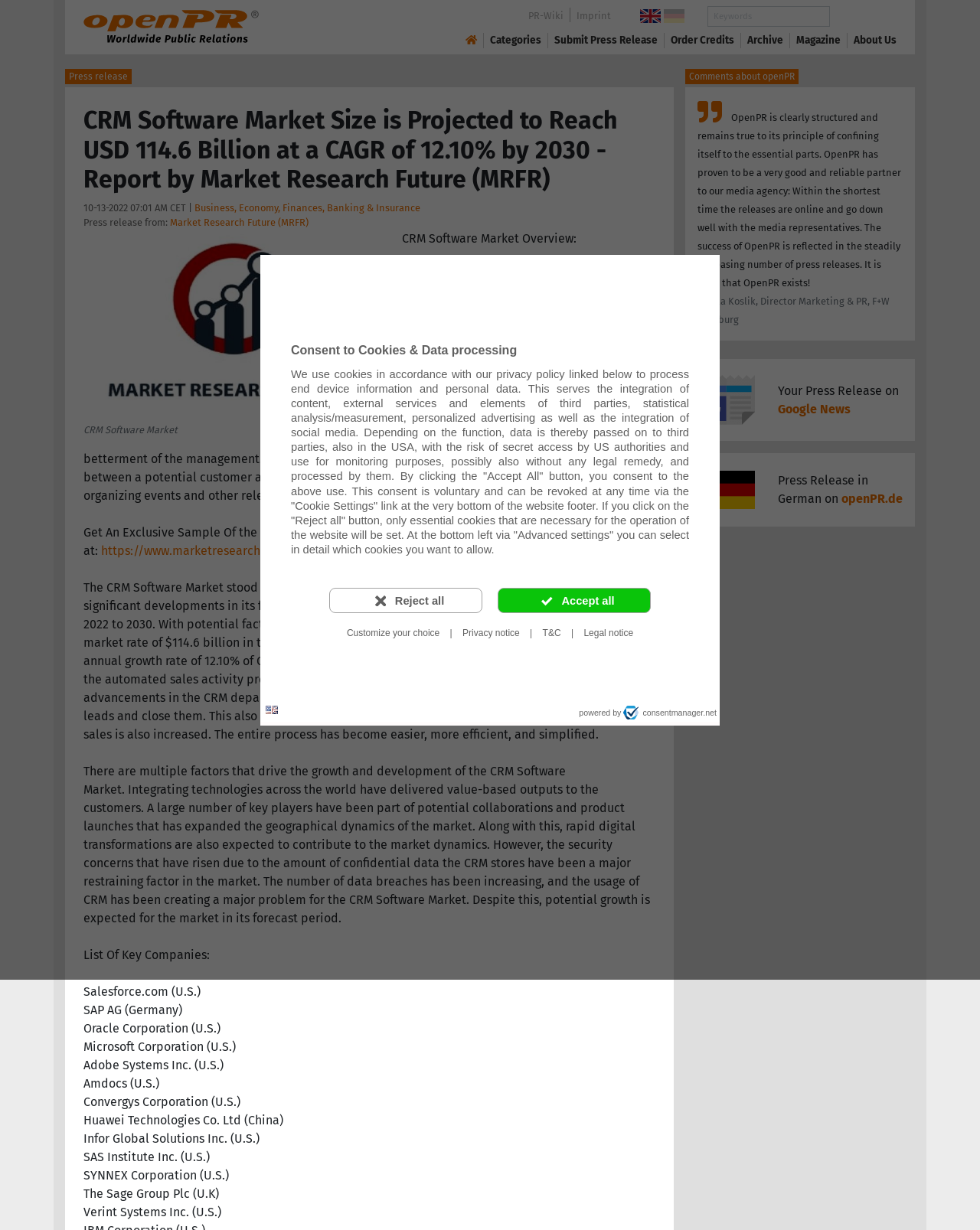What is the expected global market rate of CRM Software Market in 2030?
Give a detailed and exhaustive answer to the question.

According to the webpage, the CRM Software Market stood at a global estimation of $41.93 billion in 2019 and is expected to see significant developments in its forecast period. The forecast period of the market is predicted from 2022 to 2030. With potential factors driving the market trends, it is again expected to stand at a global market rate of $114.6 billion in the upcoming years.